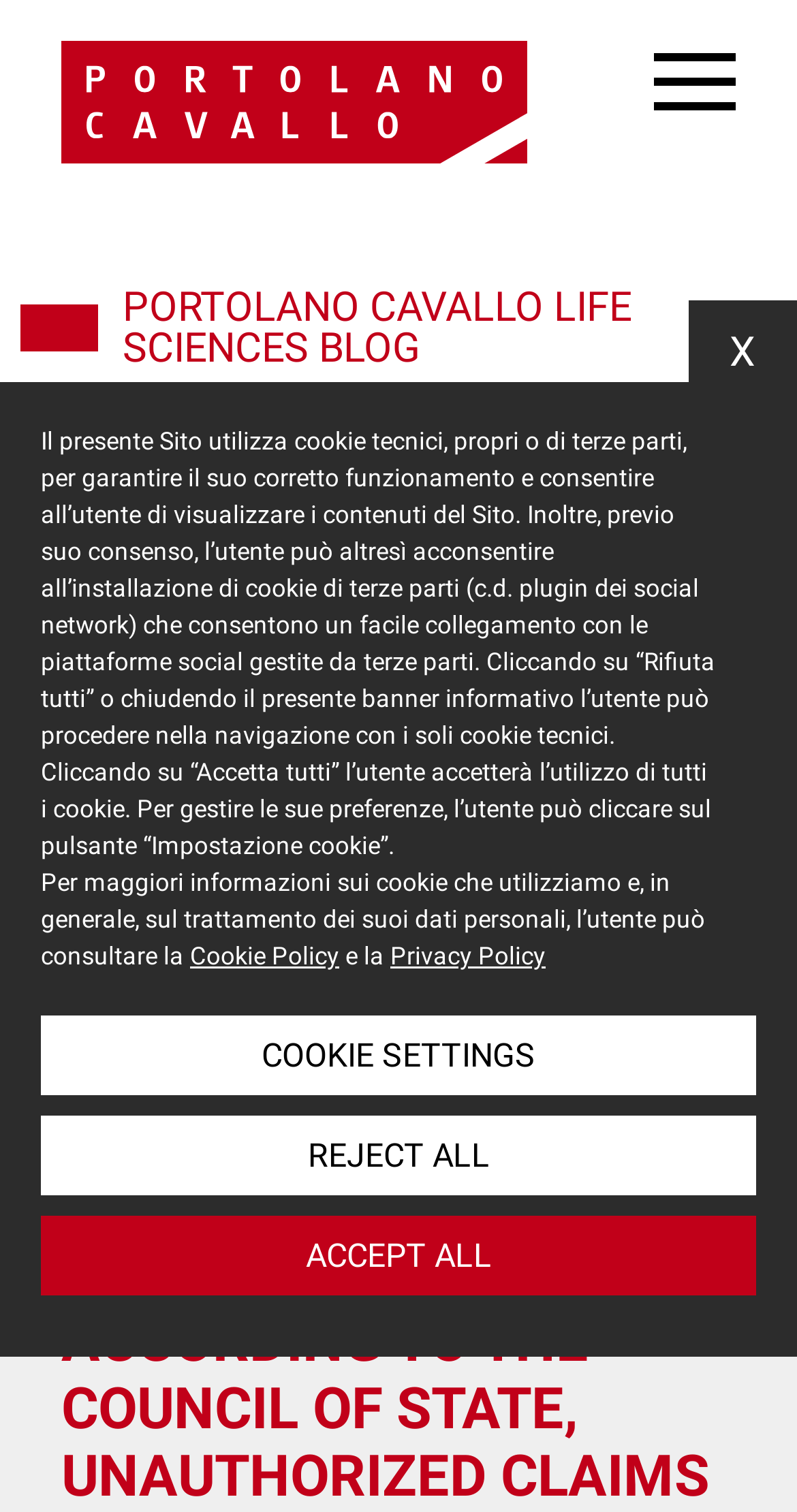What is the purpose of the button with the 'X' symbol?
Answer the question with a detailed explanation, including all necessary information.

I inferred the purpose of the button with the 'X' symbol by looking at its location and design, which is typical of a close button, and its proximity to the cookie policy banner.